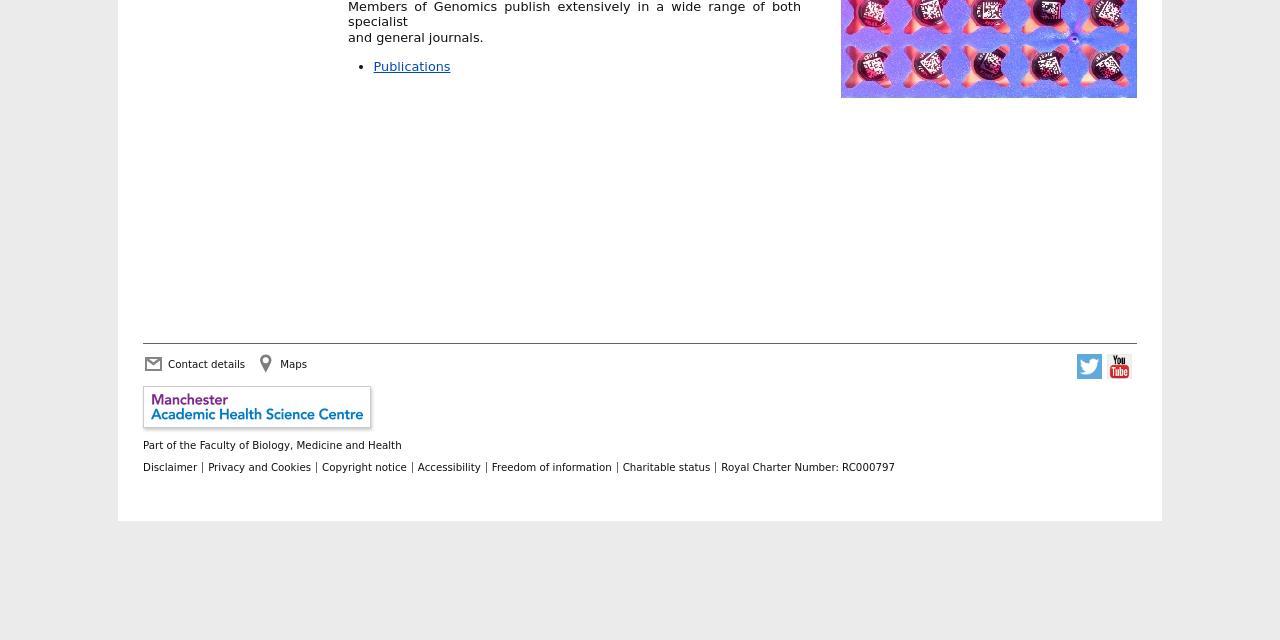Based on the element description: "Maps", identify the UI element and provide its bounding box coordinates. Use four float numbers between 0 and 1, [left, top, right, bottom].

[0.219, 0.552, 0.24, 0.584]